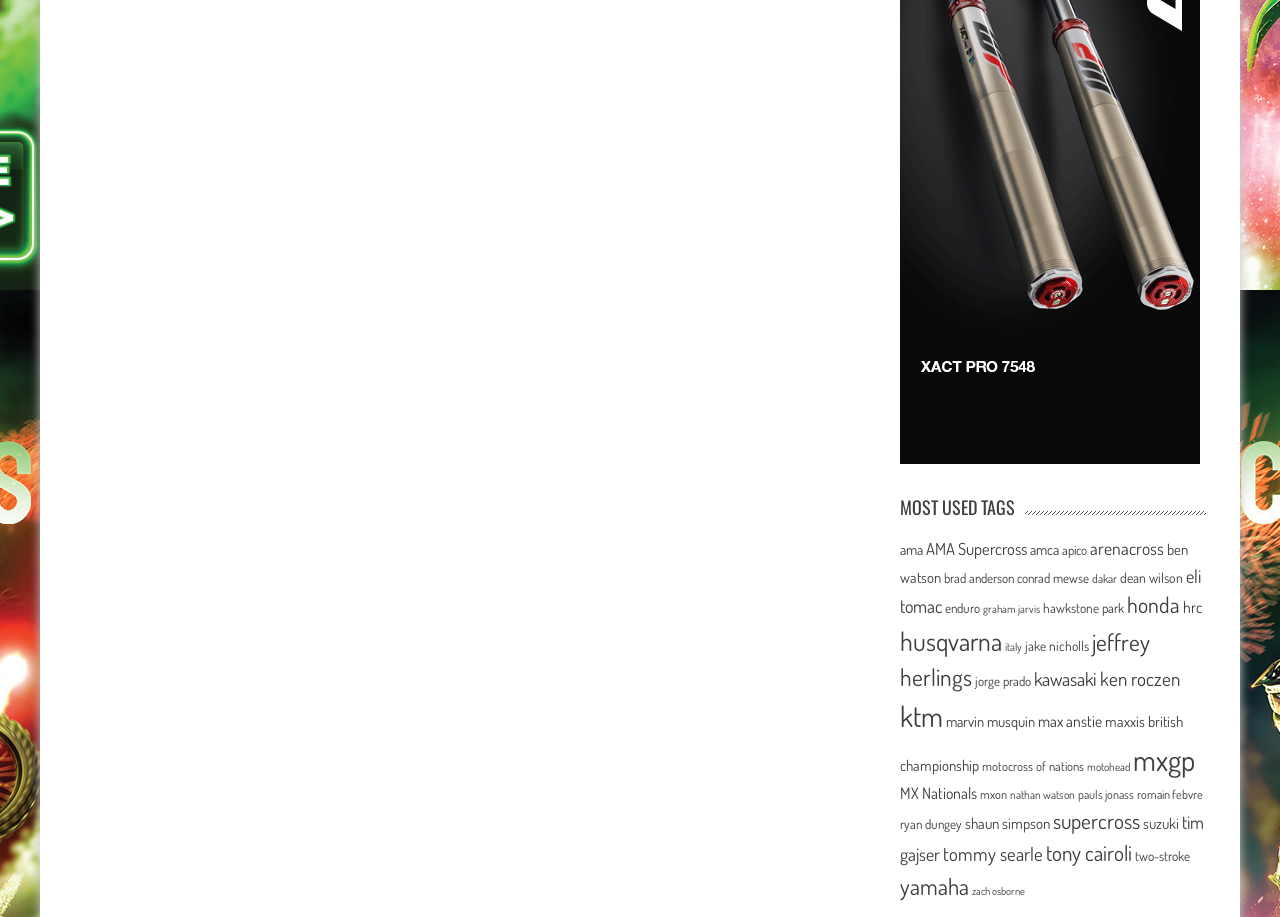Pinpoint the bounding box coordinates of the clickable area necessary to execute the following instruction: "Explore 'mxgp' items". The coordinates should be given as four float numbers between 0 and 1, namely [left, top, right, bottom].

[0.885, 0.808, 0.934, 0.848]